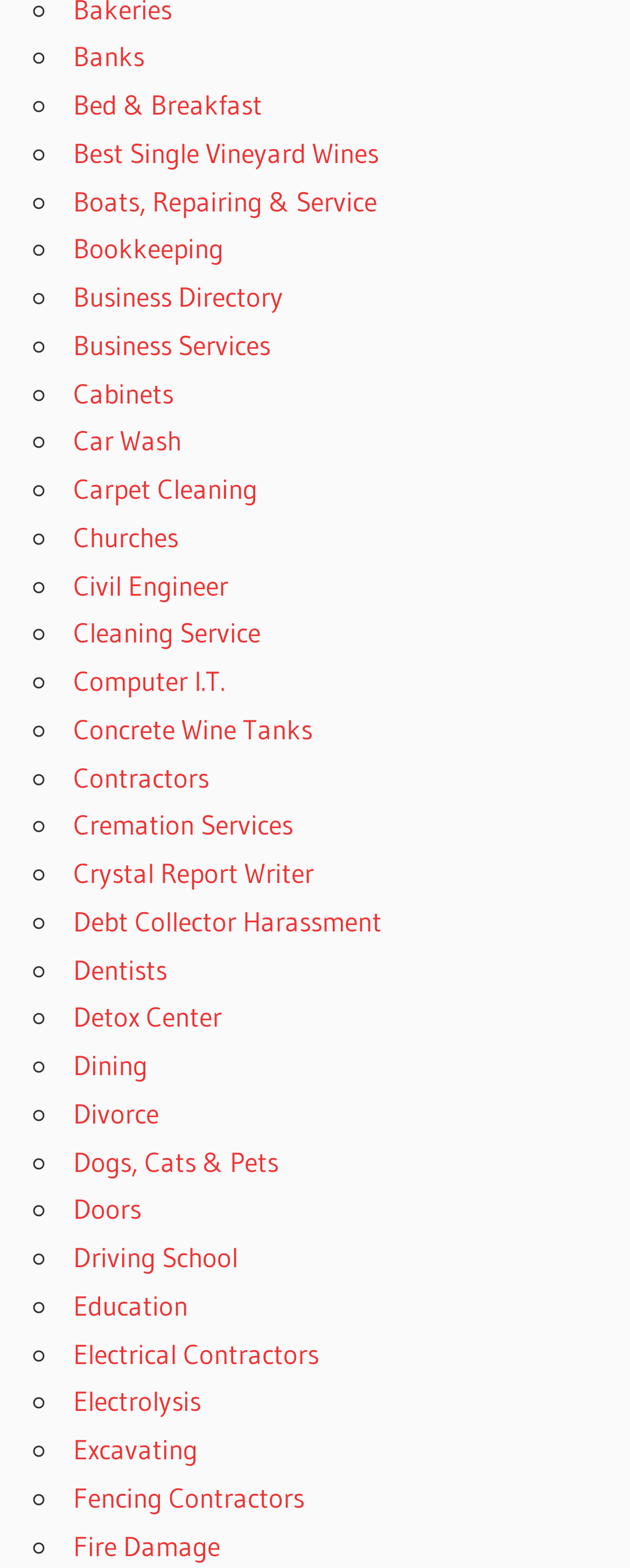Provide your answer in one word or a succinct phrase for the question: 
What is the last category listed?

Fire Damage